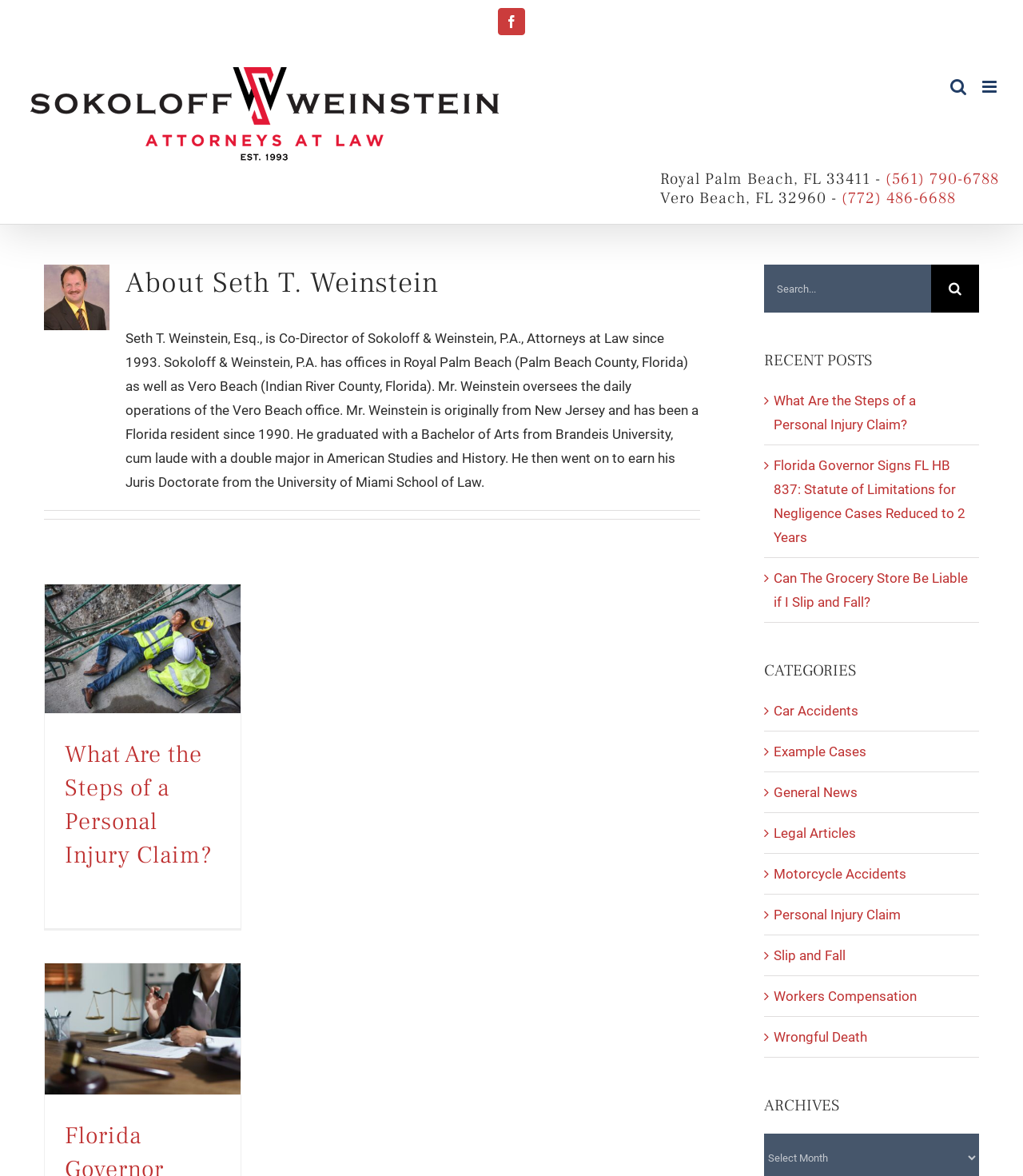Find the bounding box coordinates for the area that should be clicked to accomplish the instruction: "Visit Facebook page".

[0.487, 0.007, 0.513, 0.03]